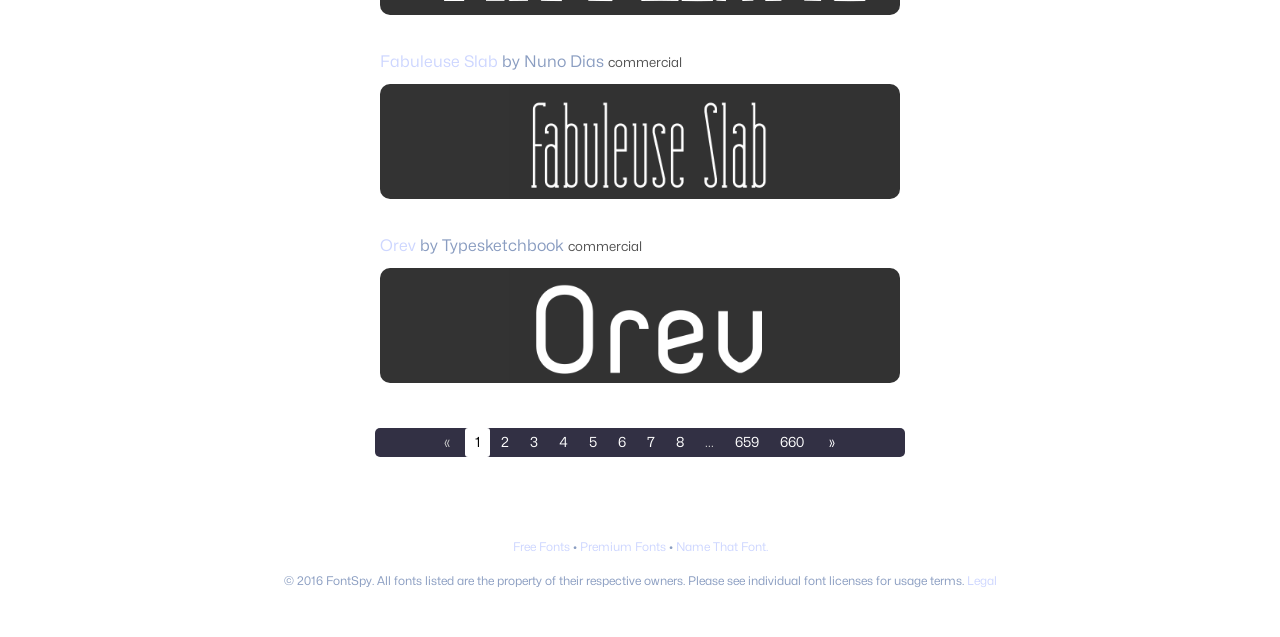Please identify the bounding box coordinates of the clickable region that I should interact with to perform the following instruction: "Check Legal information". The coordinates should be expressed as four float numbers between 0 and 1, i.e., [left, top, right, bottom].

[0.755, 0.899, 0.779, 0.923]